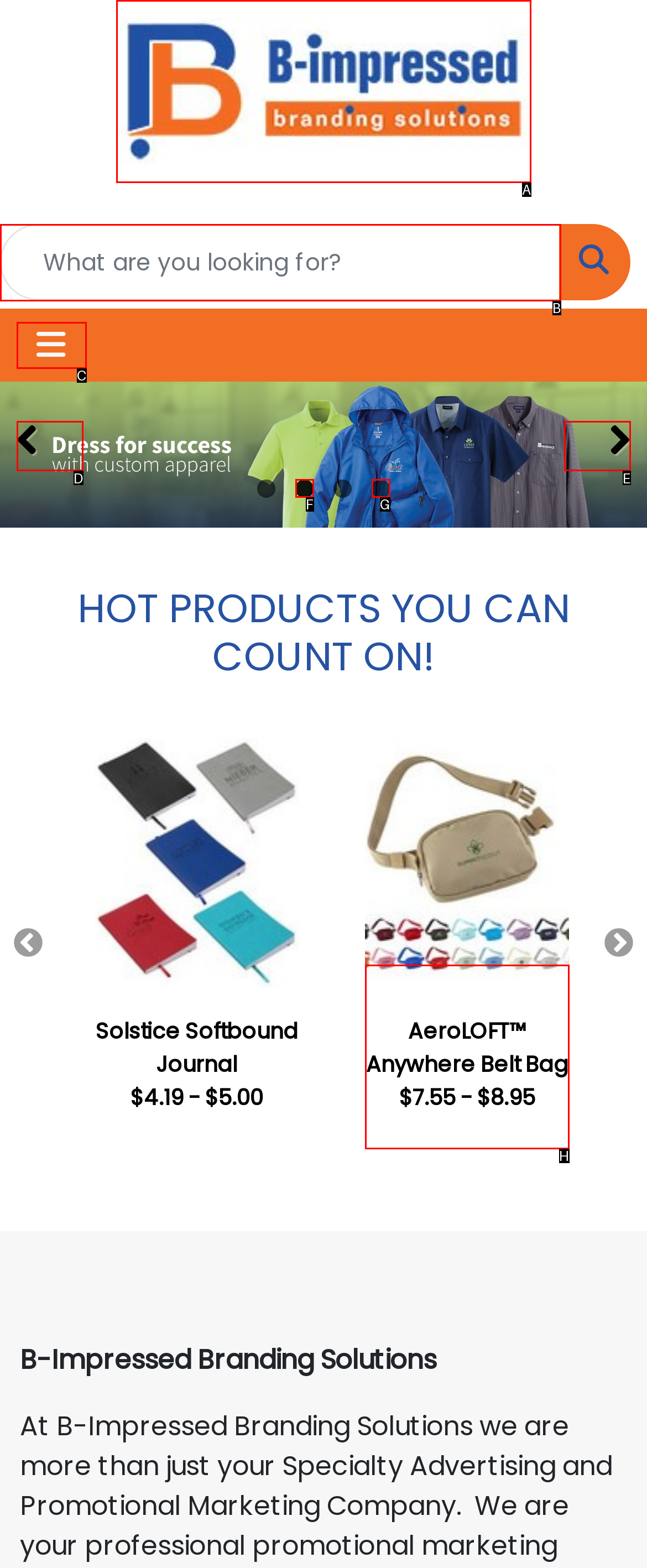Tell me which one HTML element I should click to complete the following task: Search for products Answer with the option's letter from the given choices directly.

B